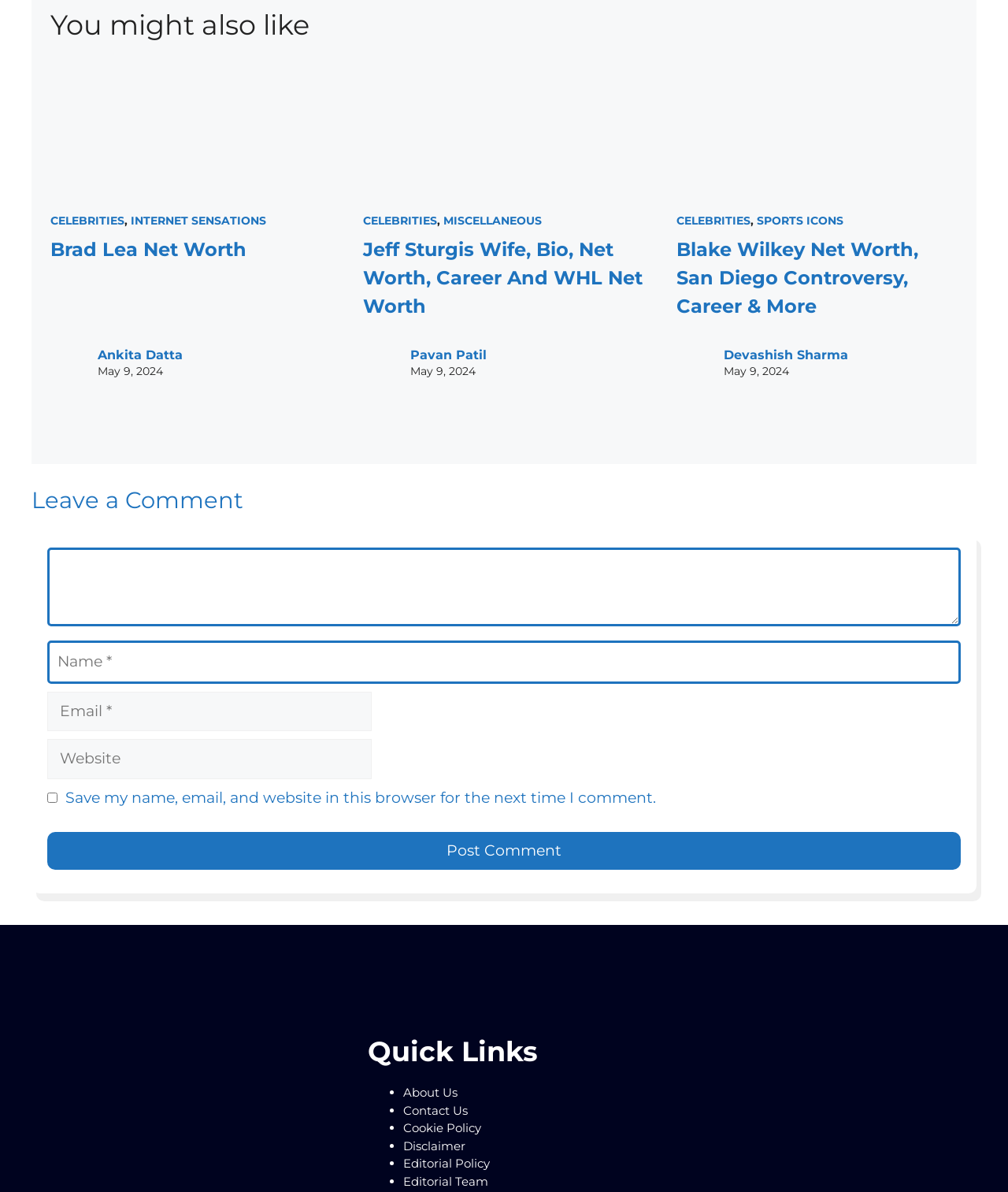Can you provide the bounding box coordinates for the element that should be clicked to implement the instruction: "Click on 'Post Comment'"?

[0.047, 0.698, 0.953, 0.73]